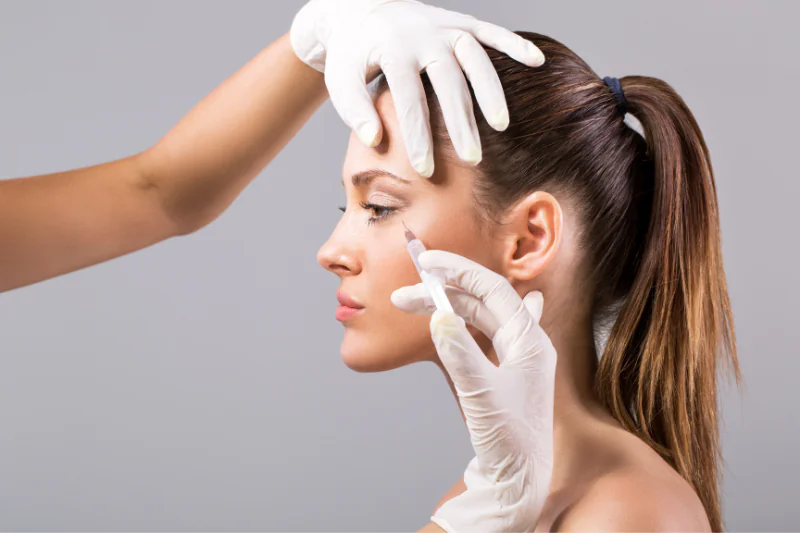Explain in detail what you see in the image.

The image captures a moment in a Botox treatment session, showcasing a woman with a focused expression as she undergoes the procedure. A skilled practitioner, clad in medical gloves, delicately positions her hand on the patient's forehead while administering the Botox injection near her eye. The setting appears sterile and professional, emphasizing the clinical nature of cosmetic treatments. This visual encapsulates the essence of beauty enhancement and the skilled techniques employed in Toronto's top Botox clinics, aligning with the broader theme of exploring timeless beauty through advanced cosmetic procedures.